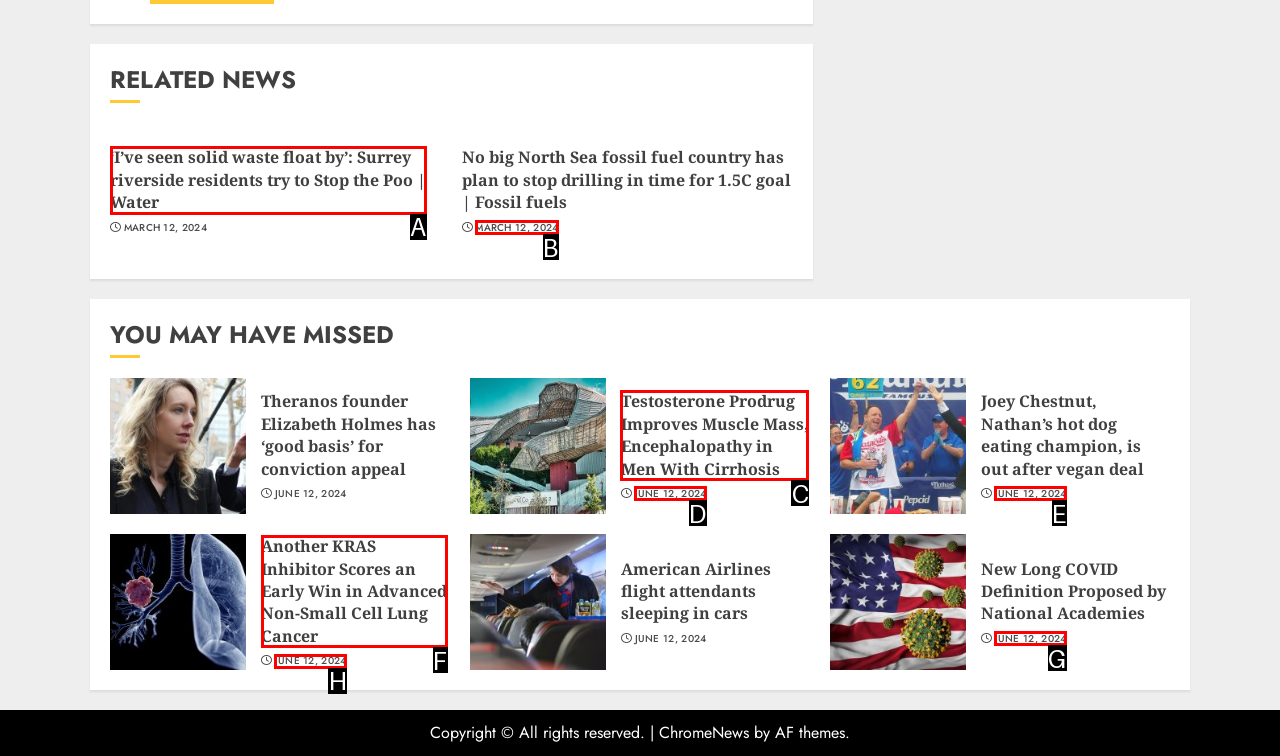Determine which option matches the description: alt="Potent Pages Home". Answer using the letter of the option.

None